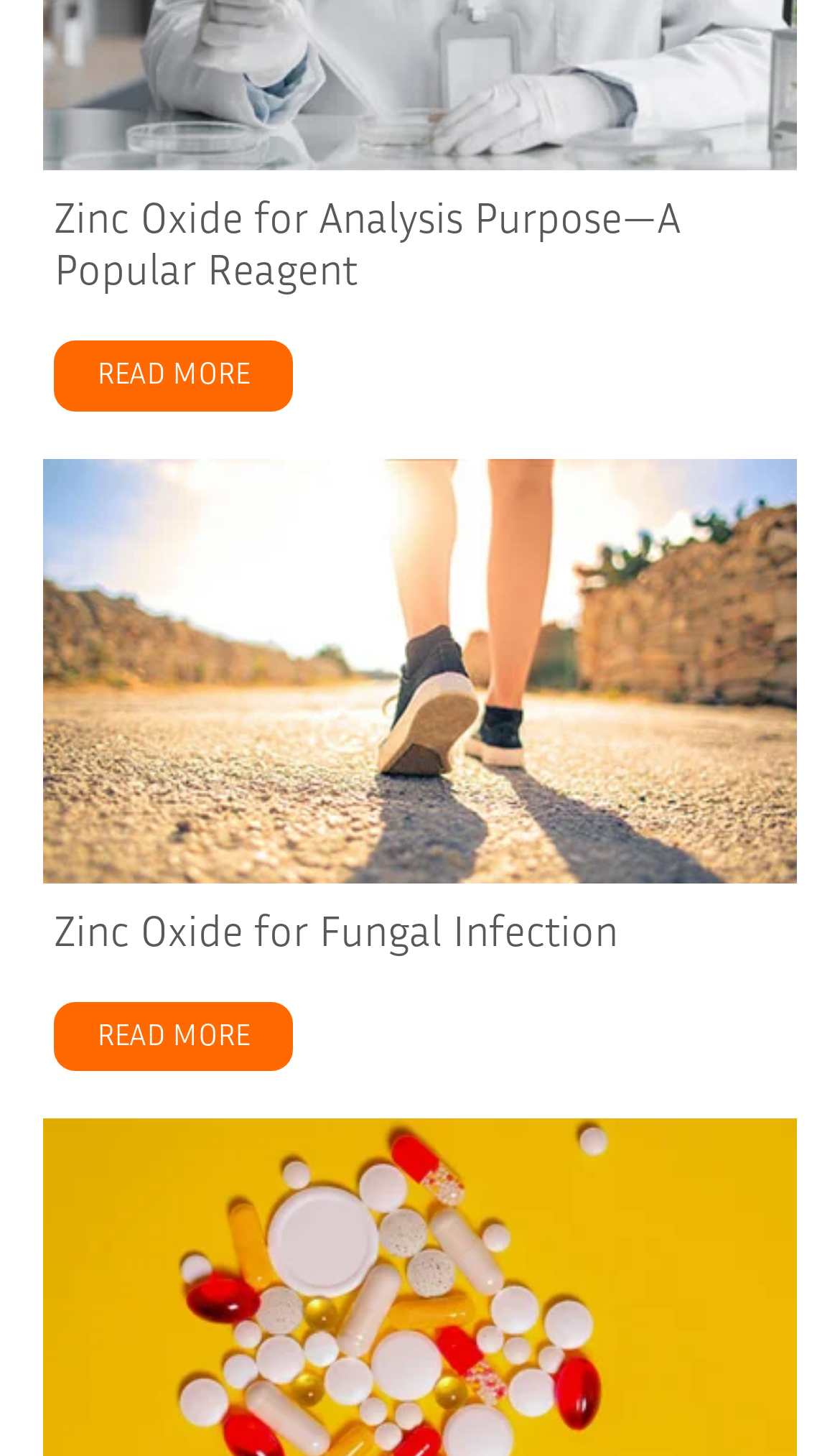Refer to the image and provide an in-depth answer to the question:
What is the topic of the first article?

The first article's heading is 'Zinc Oxide for Analysis Purpose—A Popular Reagent', which indicates that the topic of the first article is Zinc Oxide for Analysis Purpose.